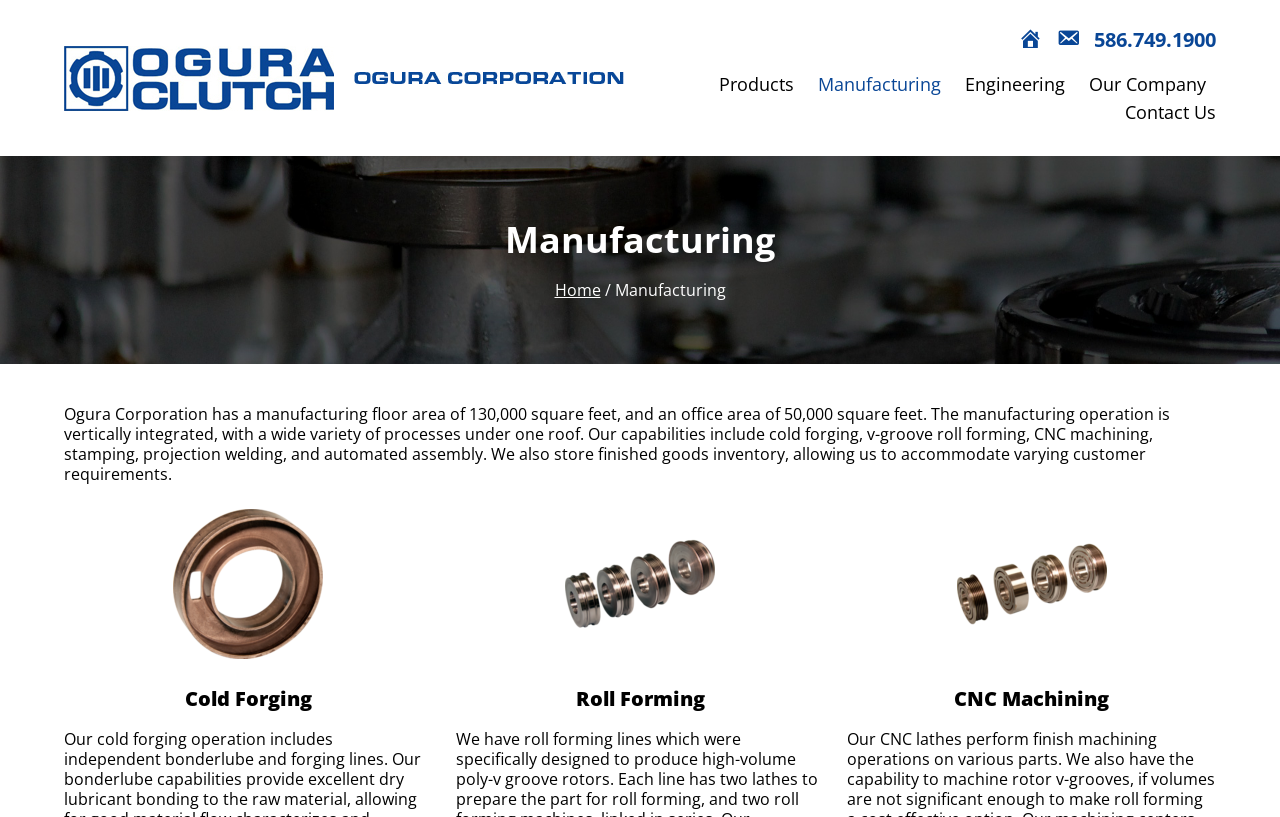Please identify the bounding box coordinates of the region to click in order to complete the task: "Click on the 'Products' link". The coordinates must be four float numbers between 0 and 1, specified as [left, top, right, bottom].

[0.562, 0.086, 0.62, 0.121]